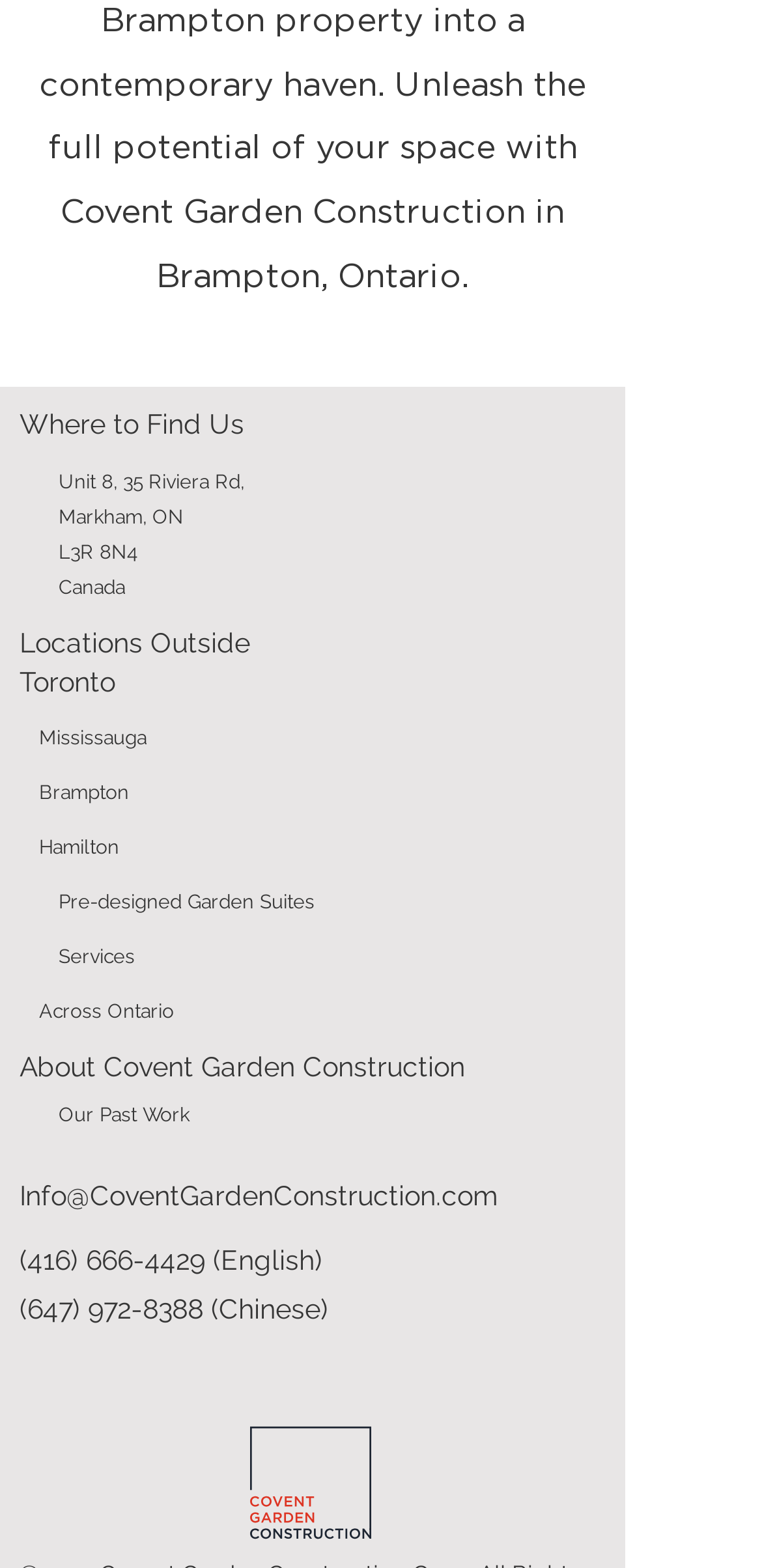What are the phone numbers of Covent Garden Construction?
Based on the content of the image, thoroughly explain and answer the question.

I found the phone numbers by looking at the link elements that contain the phone numbers, which are located under the 'About Covent Garden Construction' heading and have corresponding language labels.